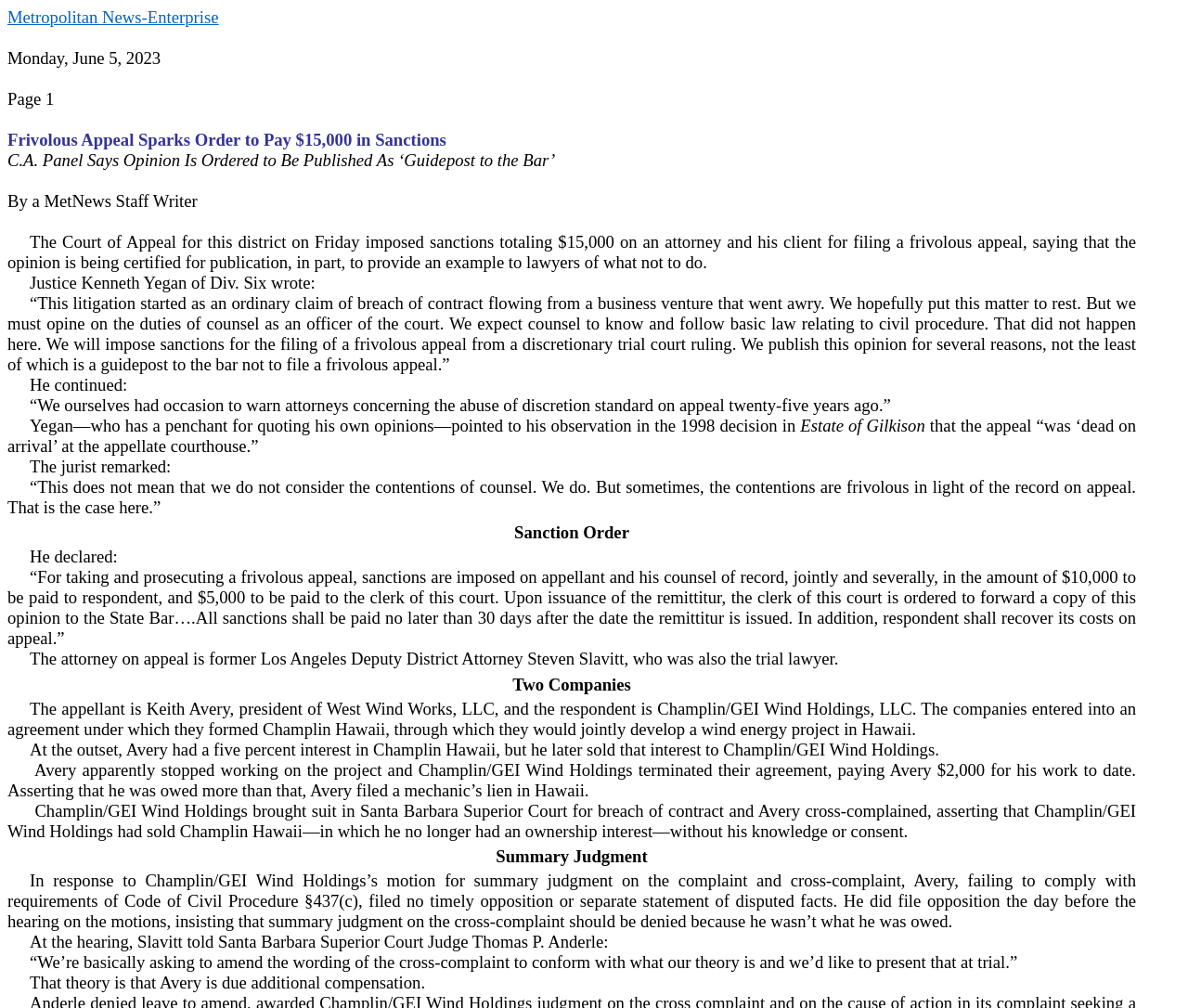Extract the bounding box for the UI element that matches this description: "Monday, June 5, 202".

[0.006, 0.052, 0.128, 0.066]